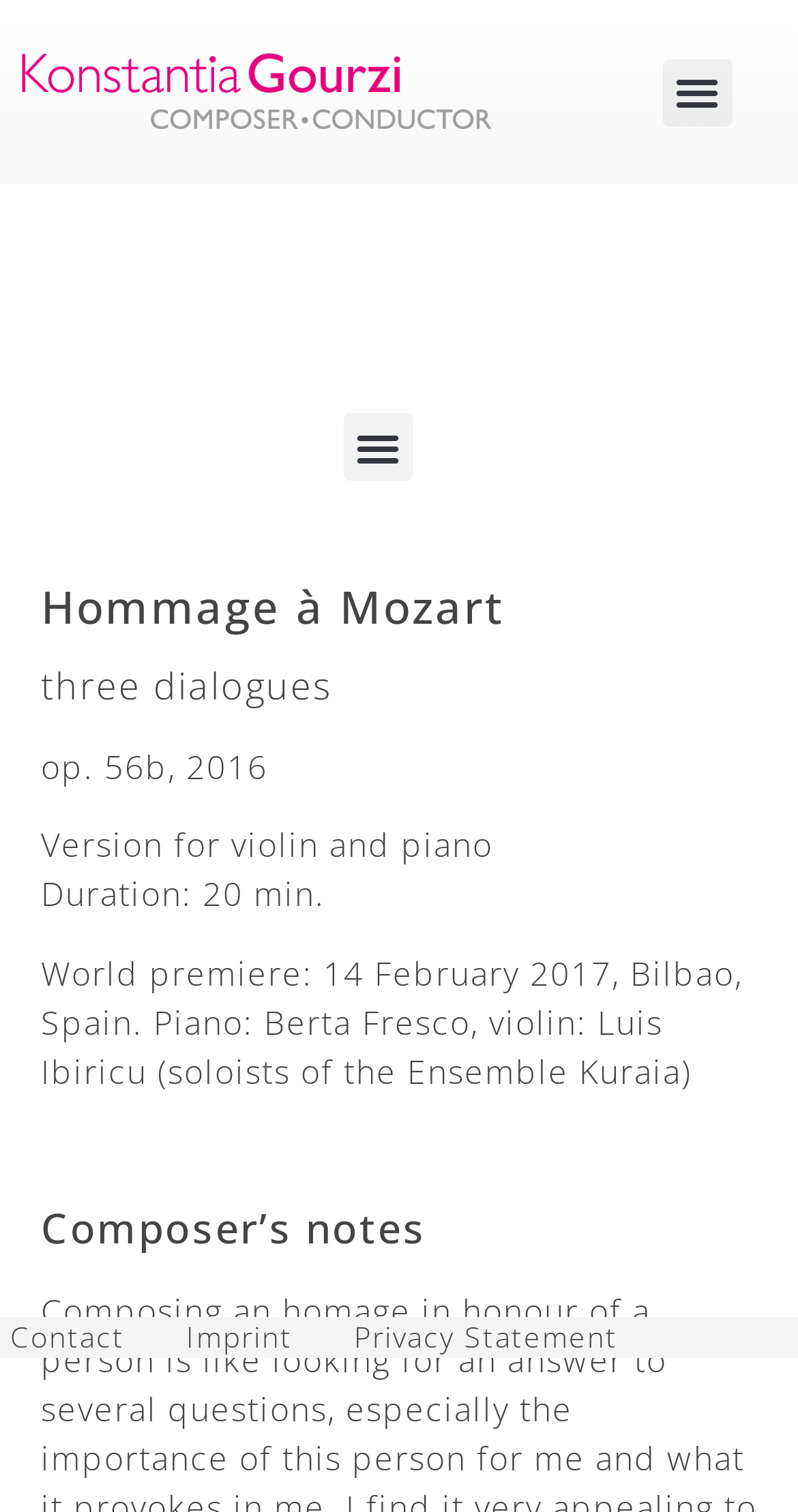Answer this question using a single word or a brief phrase:
What is the opus number of Hommage à Mozart?

56b